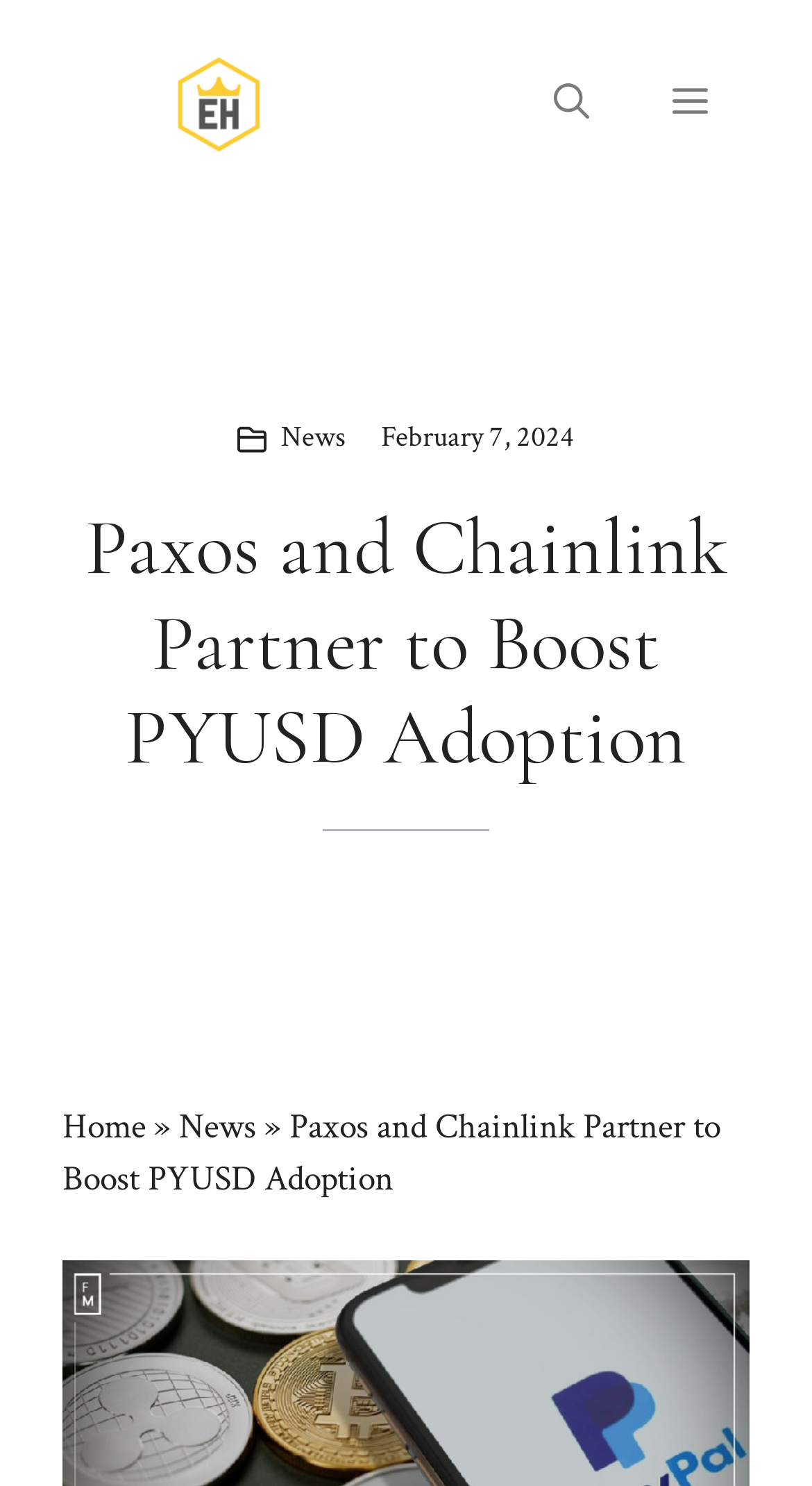Kindly respond to the following question with a single word or a brief phrase: 
What is the date mentioned in the article?

February 7, 2024